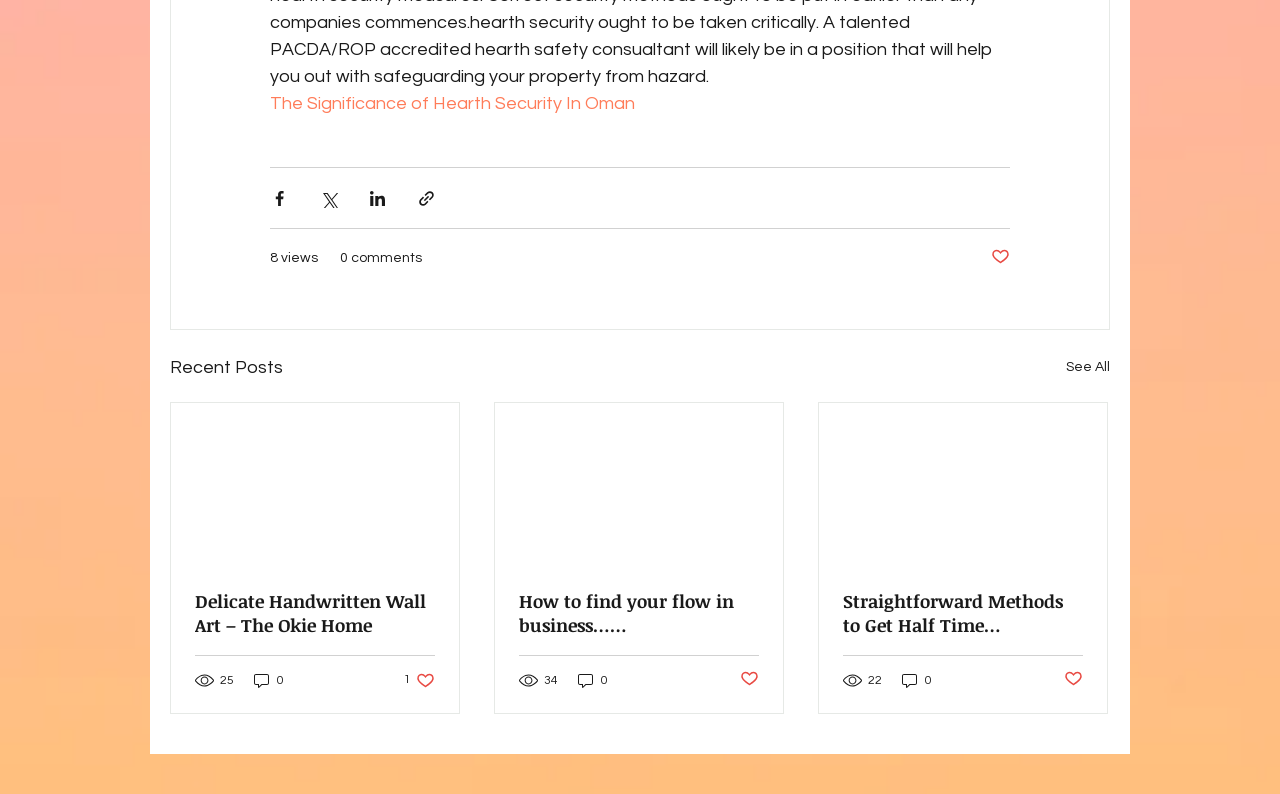Identify the bounding box coordinates for the region to click in order to carry out this instruction: "Share via Facebook". Provide the coordinates using four float numbers between 0 and 1, formatted as [left, top, right, bottom].

[0.211, 0.237, 0.226, 0.261]